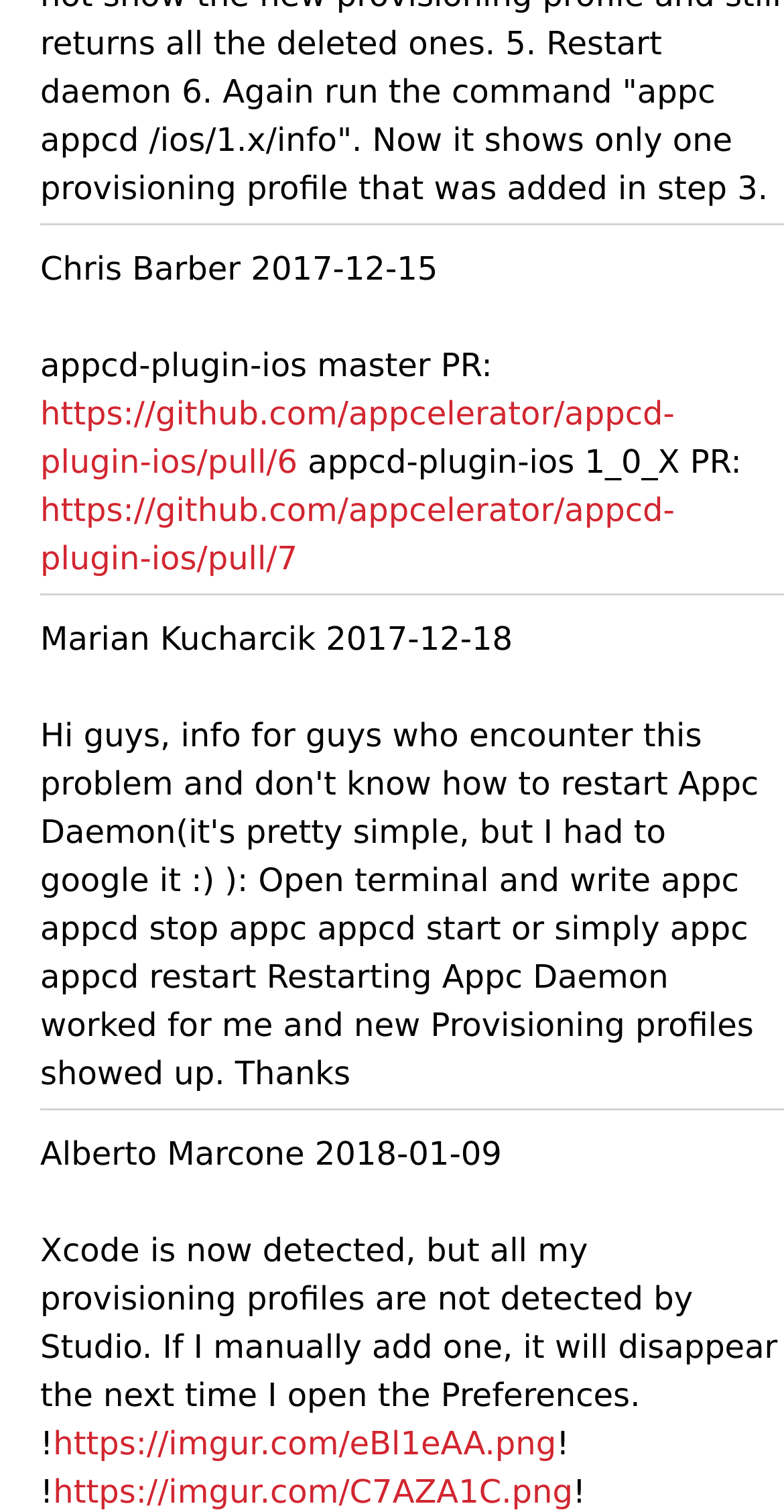From the details in the image, provide a thorough response to the question: What is the date of Chris Barber's post?

The date of Chris Barber's post can be found in the StaticText element with the text 'Chris Barber 2017-12-15' at the top of the webpage.